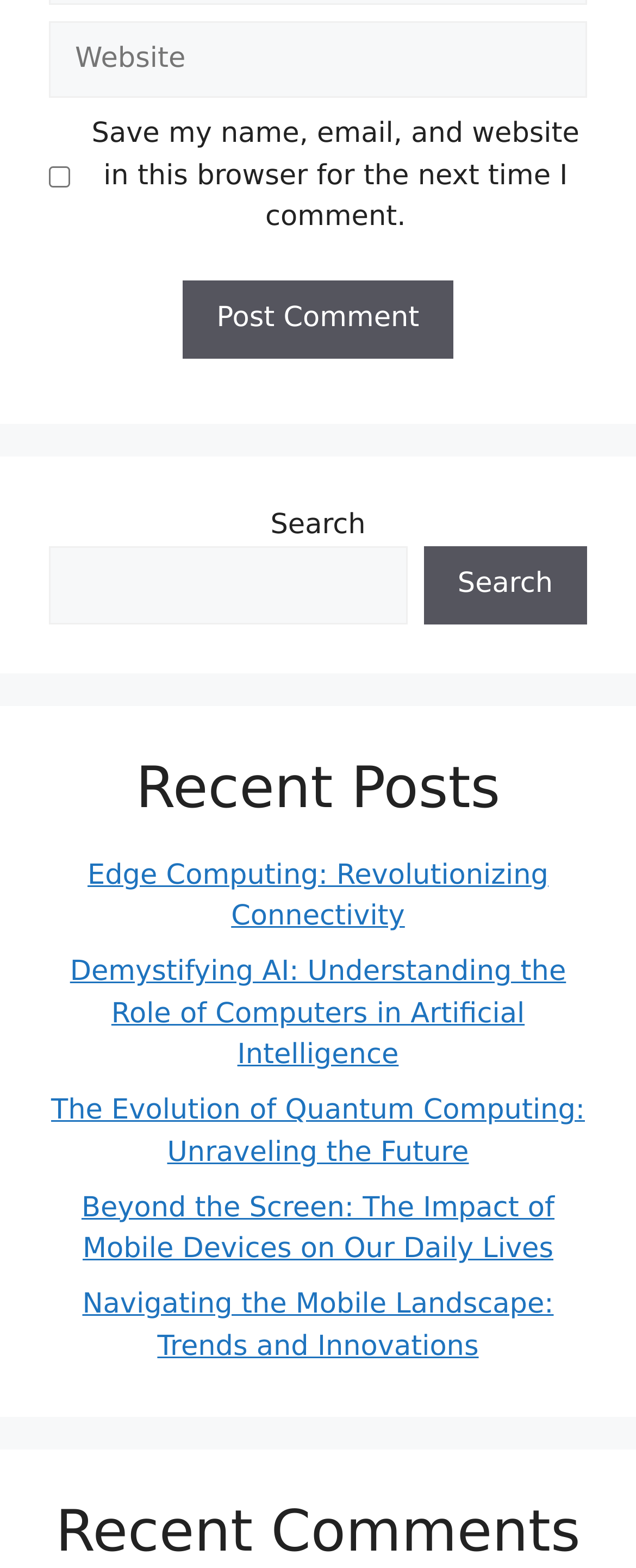Find the coordinates for the bounding box of the element with this description: "Search".

[0.666, 0.349, 0.923, 0.398]